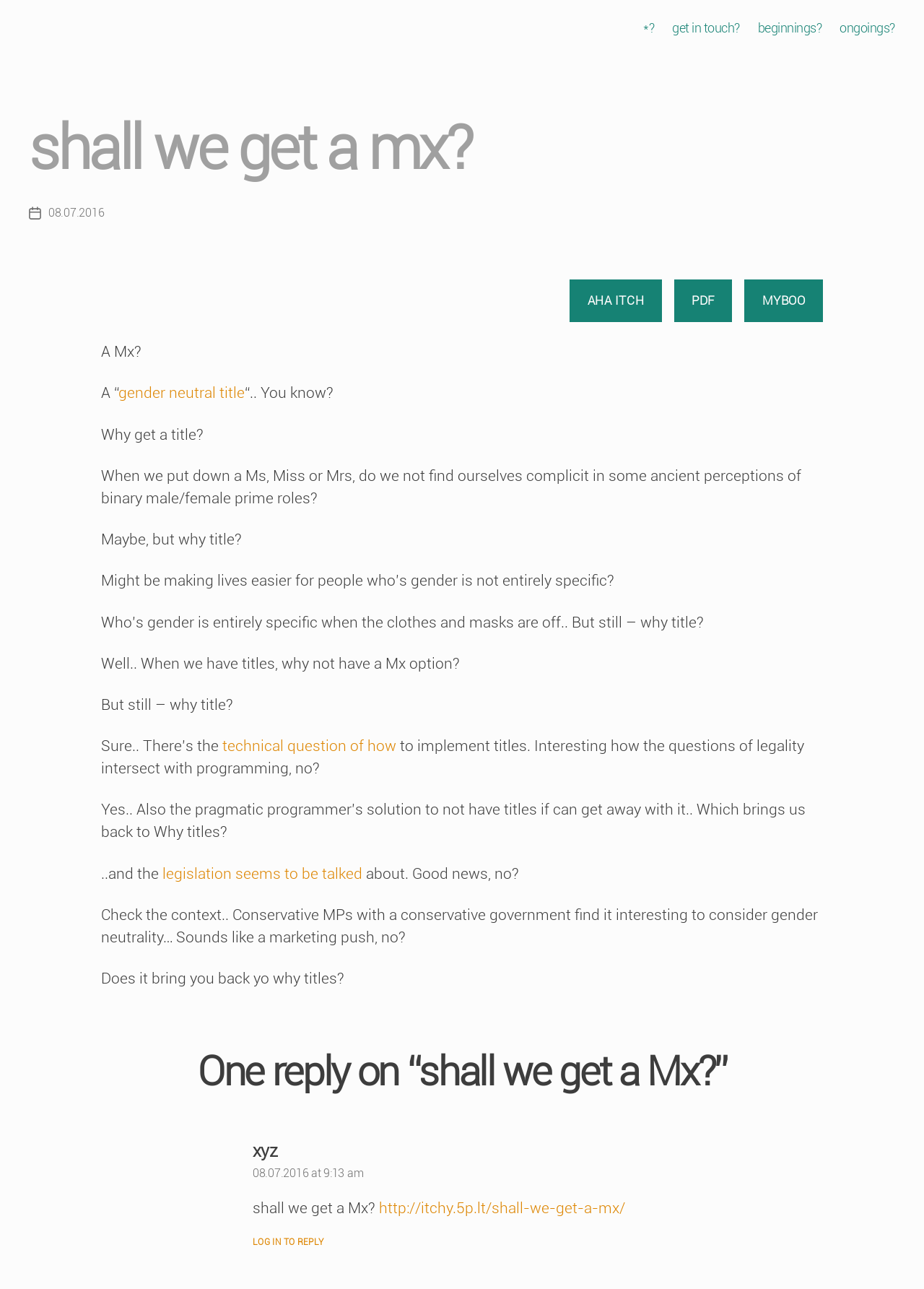Please determine the bounding box coordinates of the element to click in order to execute the following instruction: "View ARCHIVES". The coordinates should be four float numbers between 0 and 1, specified as [left, top, right, bottom].

None